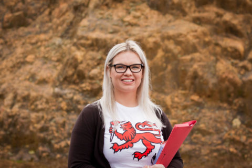What is the likely association of the red logo on her shirt?
Observe the image and answer the question with a one-word or short phrase response.

Educational institution or community